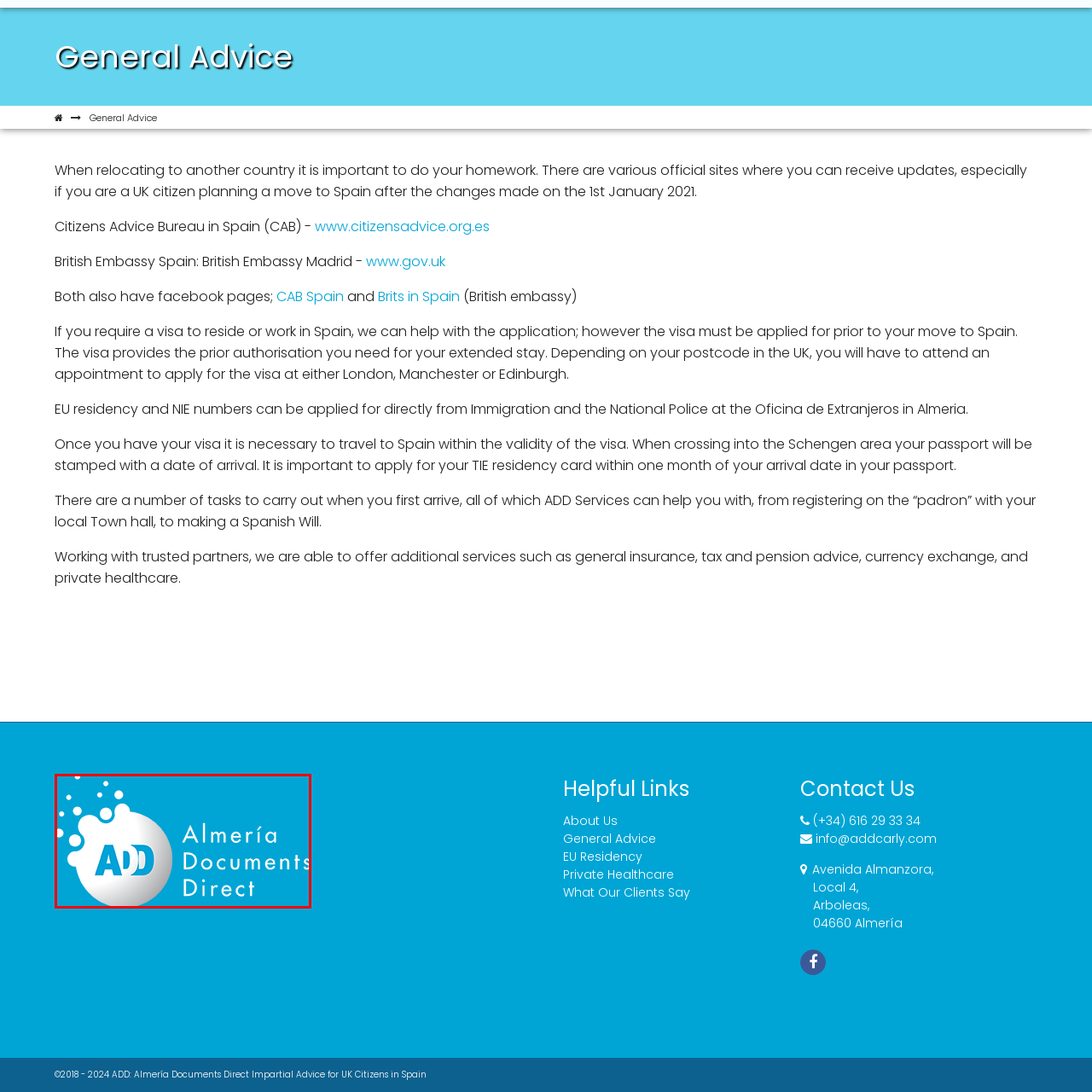What does the acronym 'ADD' stand for?
Observe the section of the image outlined in red and answer concisely with a single word or phrase.

Almería Documents Direct